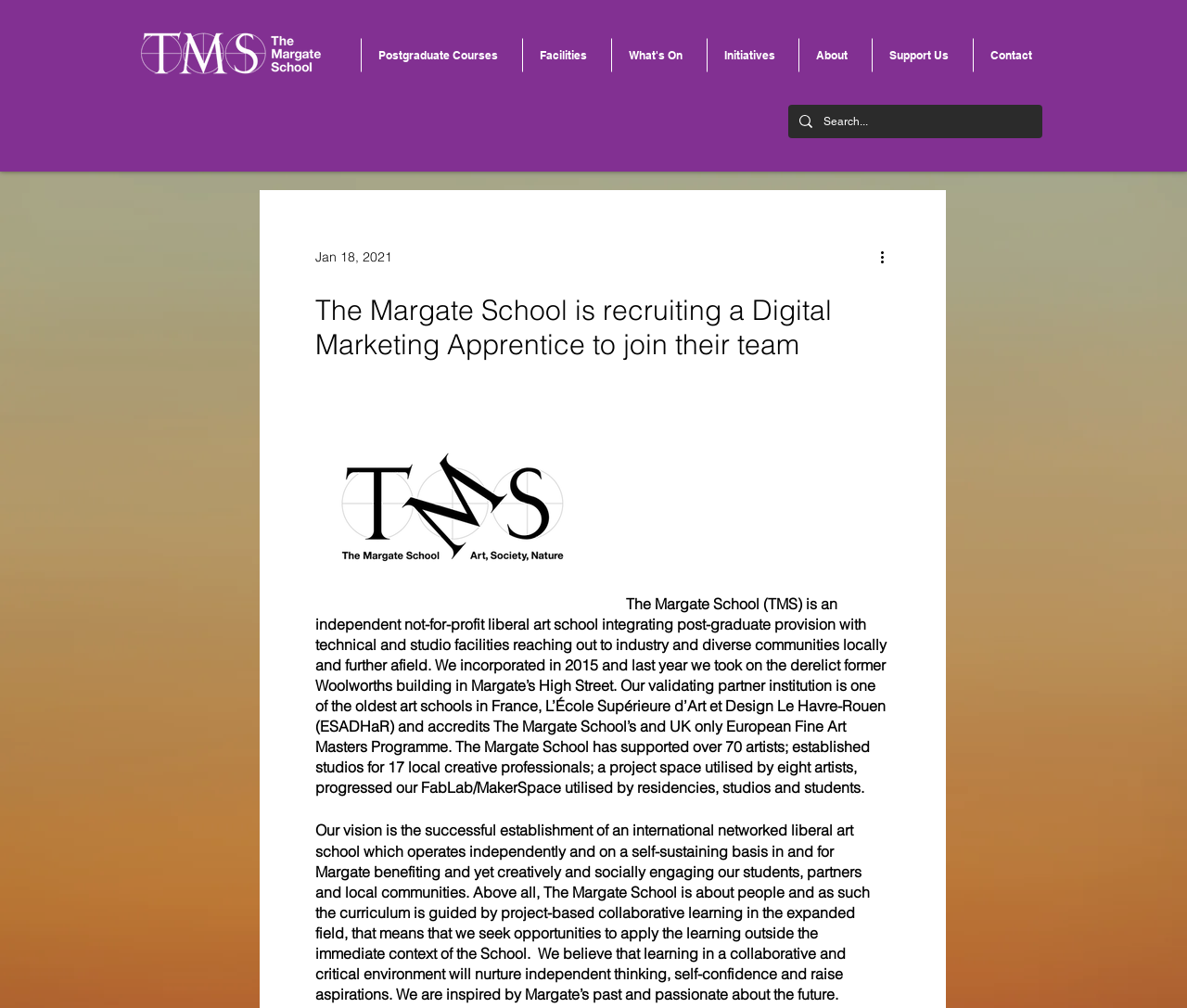Pinpoint the bounding box coordinates of the element you need to click to execute the following instruction: "Go to 'Postgraduate Courses'". The bounding box should be represented by four float numbers between 0 and 1, in the format [left, top, right, bottom].

[0.304, 0.038, 0.433, 0.072]